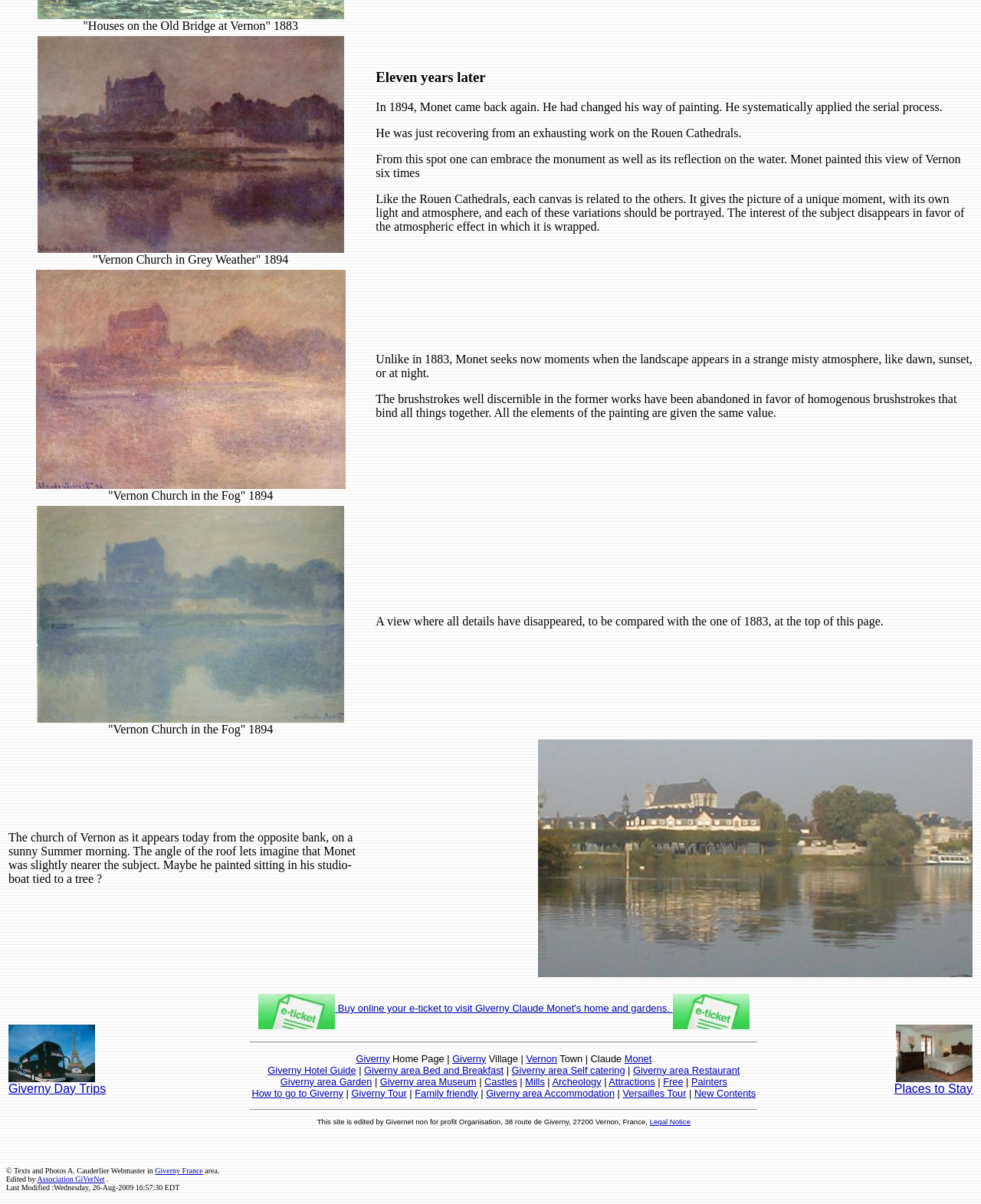Please find the bounding box coordinates of the element that you should click to achieve the following instruction: "View Giverny guided day trip tour in bus or minibus". The coordinates should be presented as four float numbers between 0 and 1: [left, top, right, bottom].

[0.008, 0.825, 0.149, 0.936]